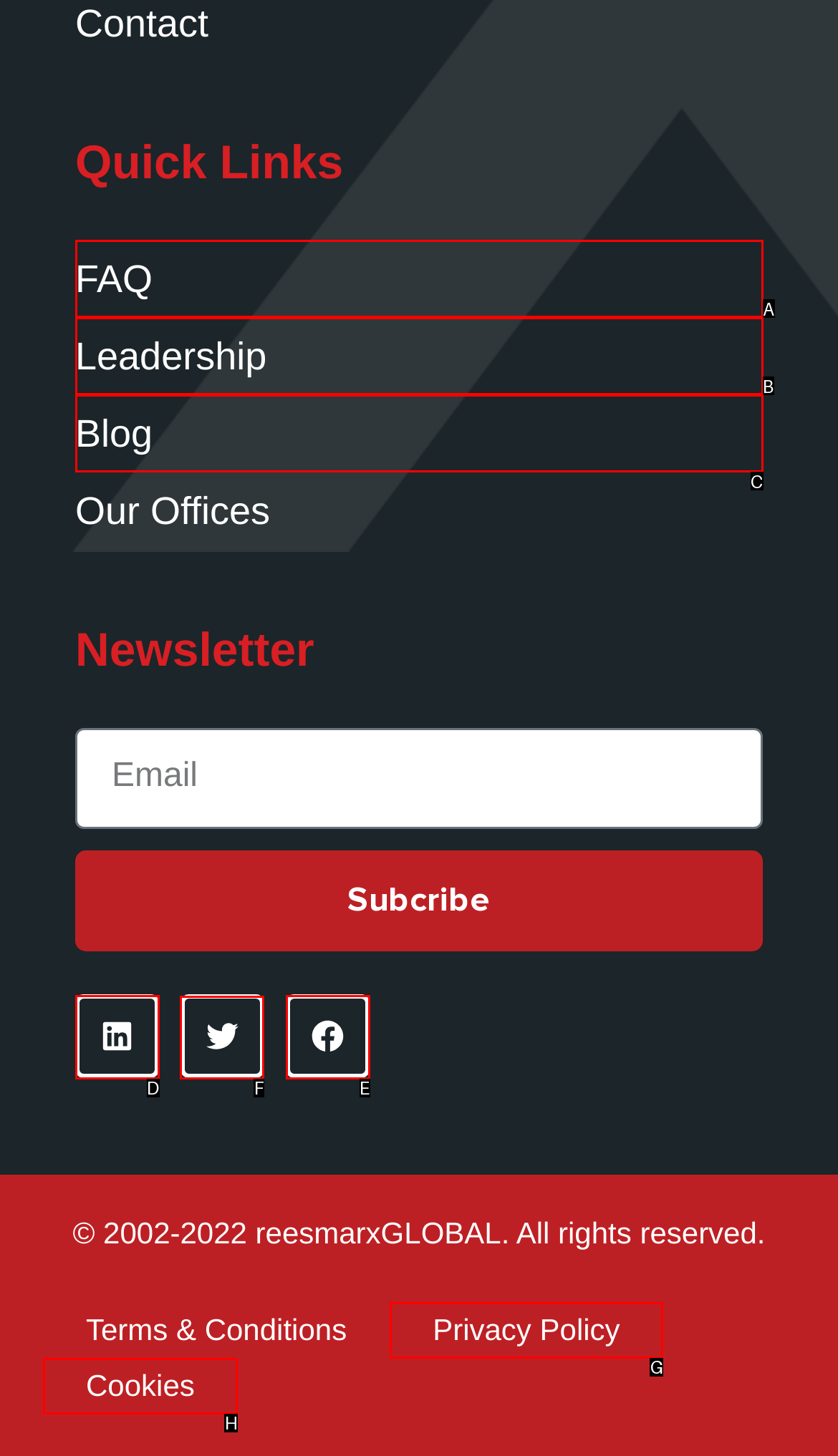Which UI element should be clicked to perform the following task: Follow us on Twitter? Answer with the corresponding letter from the choices.

F